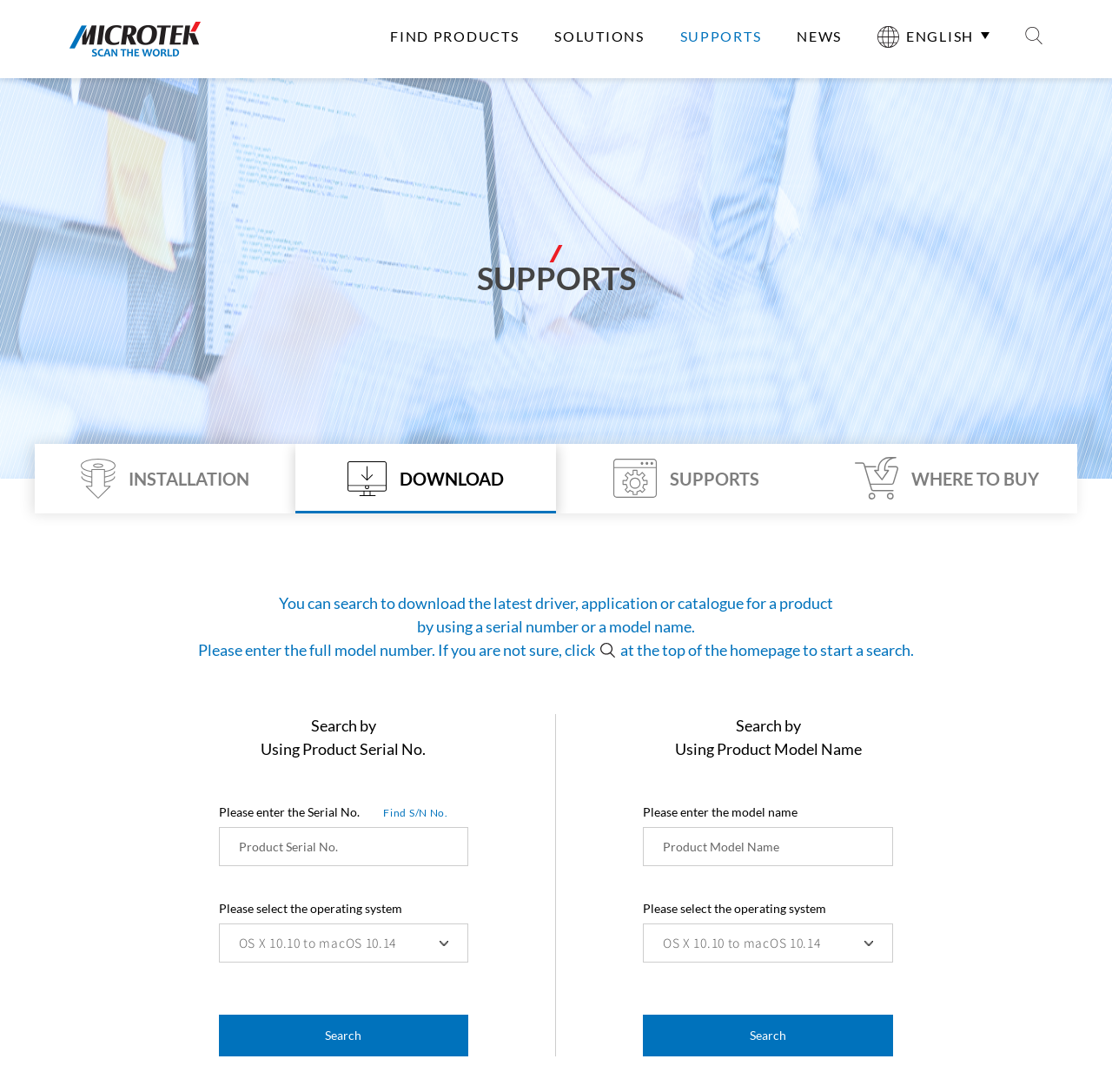Specify the bounding box coordinates for the region that must be clicked to perform the given instruction: "Click Home".

None